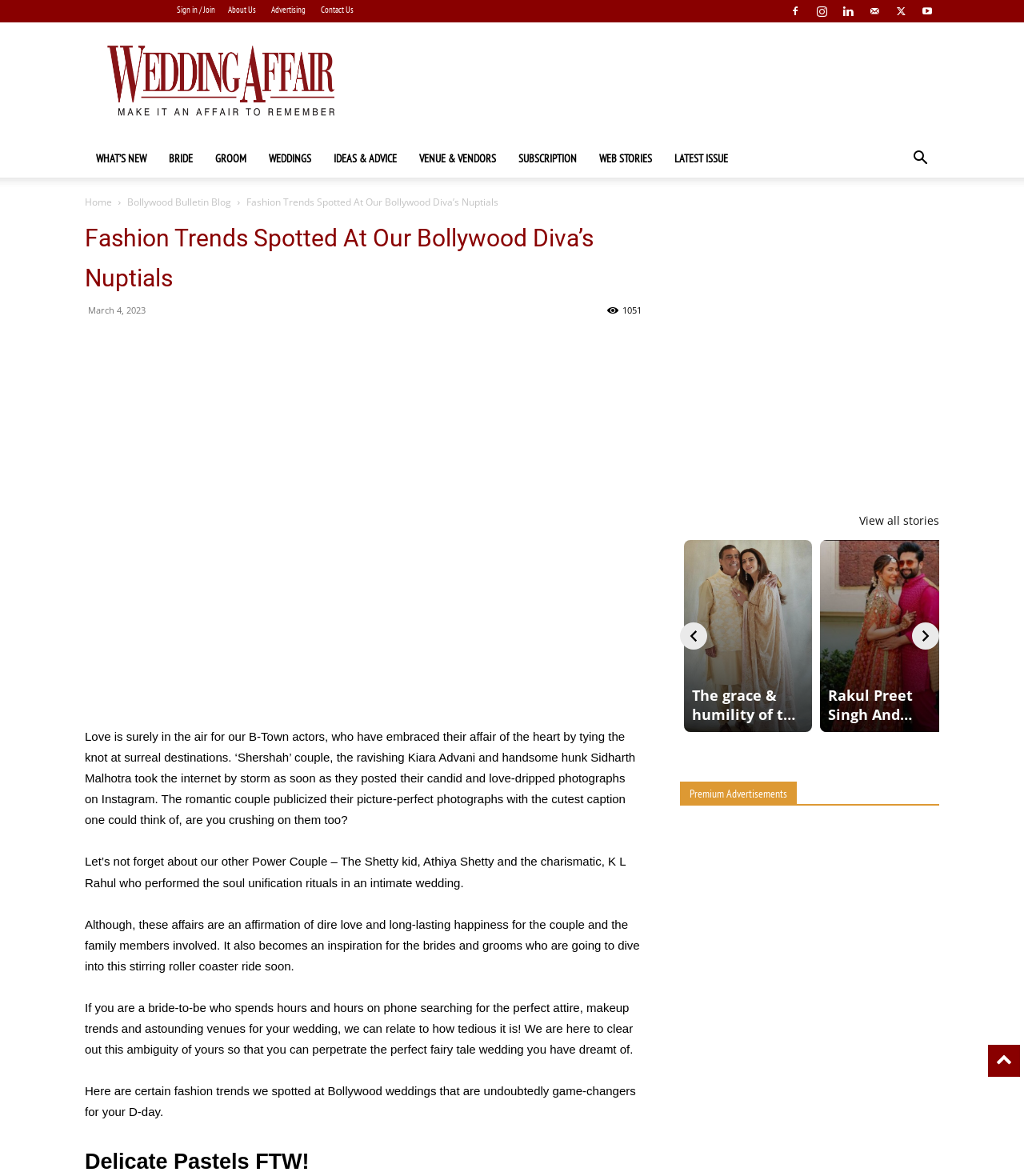Provide an in-depth description of the elements and layout of the webpage.

The webpage is about fashion trends spotted at Bollywood weddings, specifically highlighting game-changing ideas for brides-to-be. At the top, there are several links to sign in, join, and access various sections of the website, including about us, advertising, and contact us. On the right side, there are social media links and a search button.

Below the top navigation, there is a large image with an advertisement. Underneath, there are several links to different sections of the website, including what's new, bride, groom, weddings, ideas and advice, venue and vendors, subscription, web stories, and latest issue.

The main content of the webpage is an article about fashion trends spotted at Bollywood weddings. The article has a heading and a subheading, followed by several paragraphs of text that discuss the romantic getaways of Bollywood celebrities, including Kiara Advani and Sidharth Malhotra, and Athiya Shetty and K L Rahul. The article also mentions the challenges of planning a wedding and promises to provide inspiration and guidance for brides-to-be.

Throughout the article, there are several images and advertisements, including a large image of a Bollywood celebrity wedding. At the bottom of the page, there are links to related stories, including "The grace & humility of the richest family of our country" and "Rakul Preet Singh And Jackky Bhagnani Tie The Knot In Goa". There are also navigation buttons to view previous and next stories, as well as a link to view all stories. Finally, there is a section for premium advertisements at the very bottom of the page.